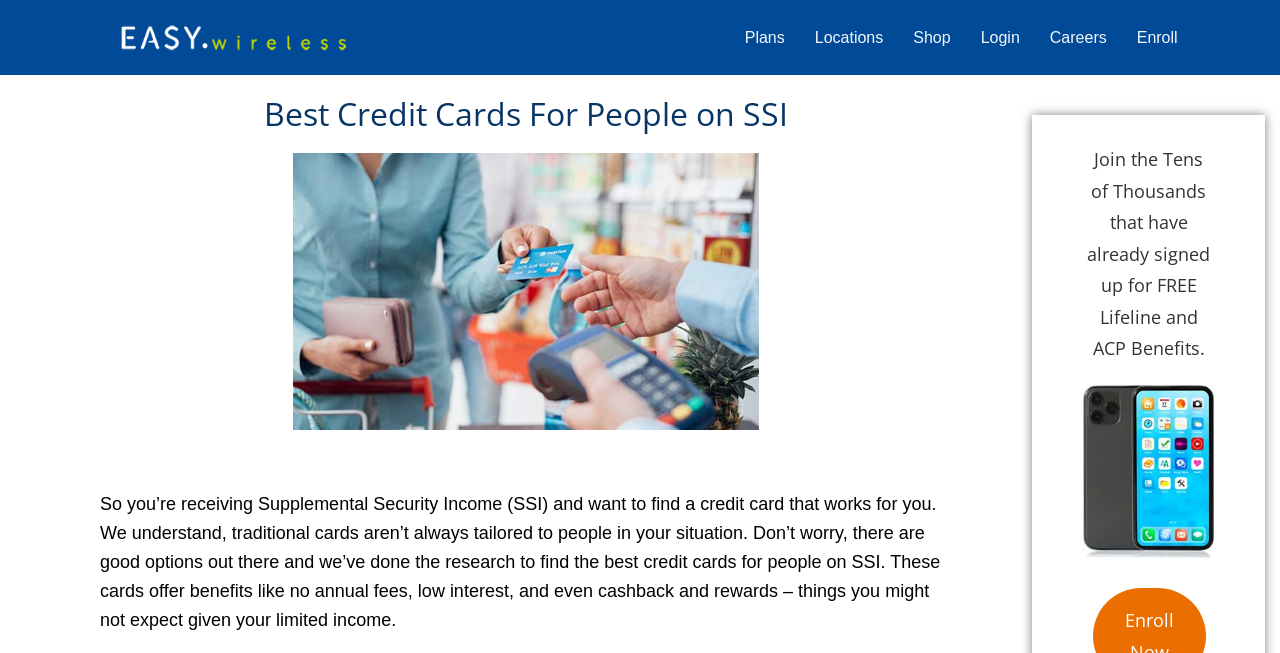What is the main topic of this webpage?
Please answer the question with as much detail and depth as you can.

Based on the heading 'Best Credit Cards For People on SSI' and the static text that mentions finding credit cards for people receiving Supplemental Security Income (SSI), it is clear that the main topic of this webpage is credit cards for SSI.